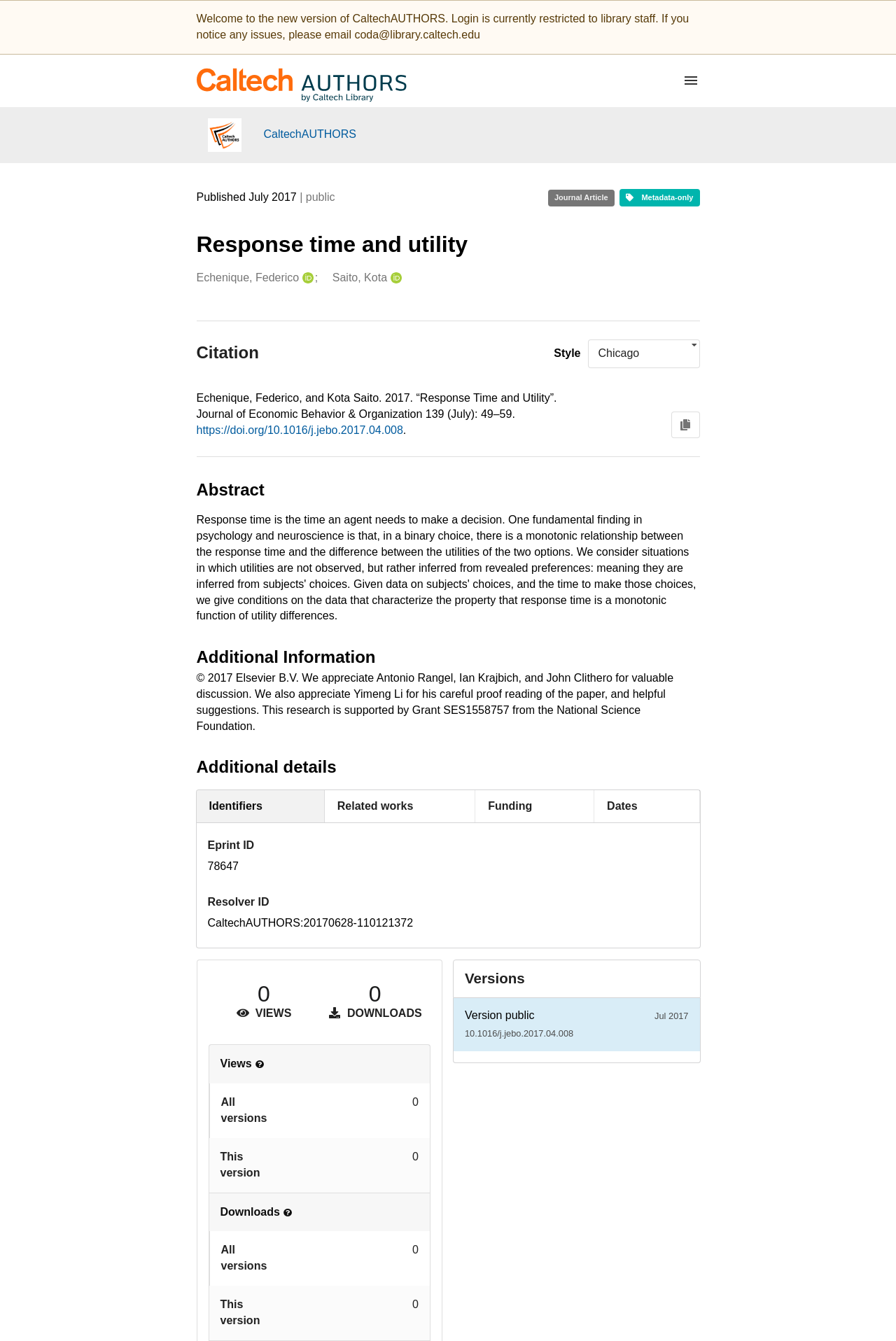Give a one-word or short phrase answer to this question: 
What is the citation style of this journal article?

Chicago